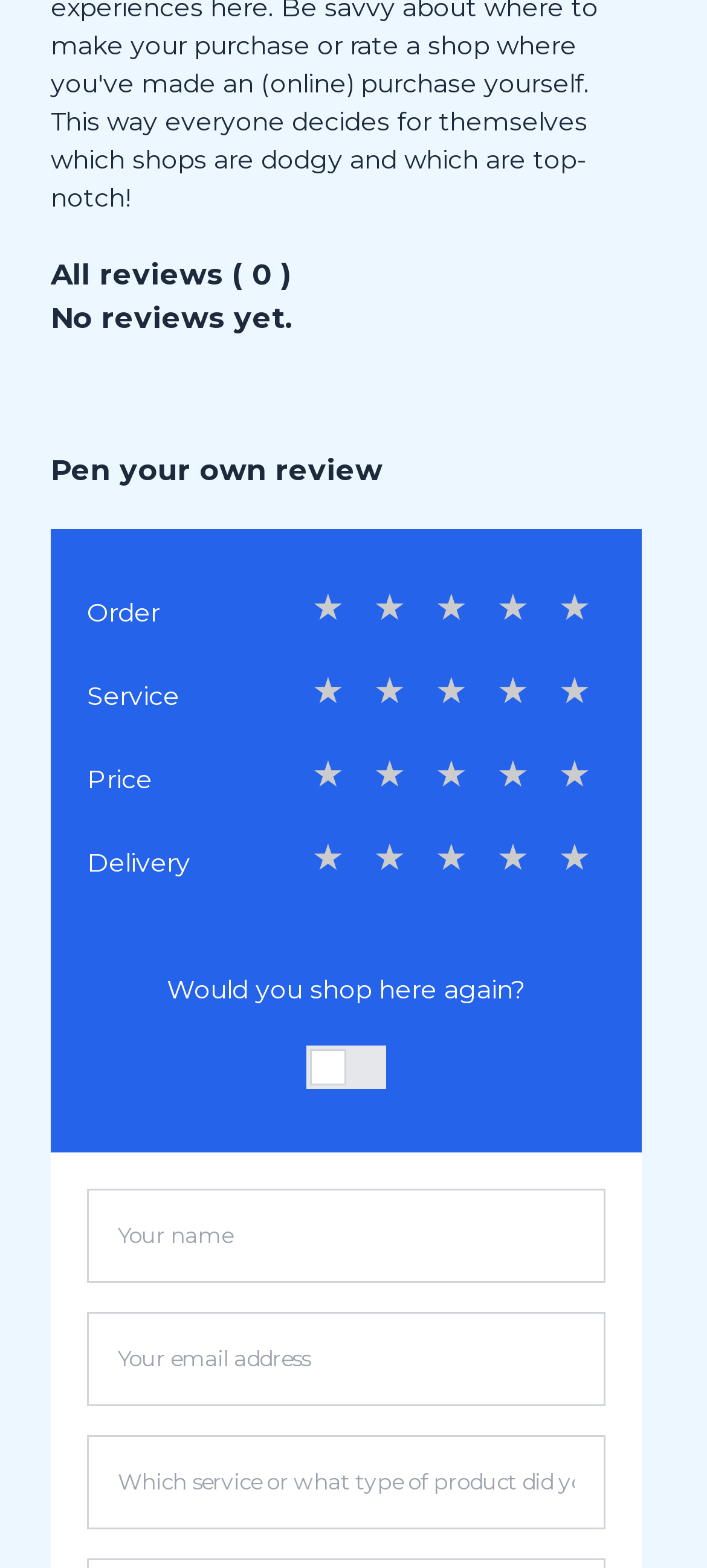Find the bounding box coordinates of the element to click in order to complete this instruction: "Enter your email address". The bounding box coordinates must be four float numbers between 0 and 1, denoted as [left, top, right, bottom].

[0.123, 0.837, 0.856, 0.897]